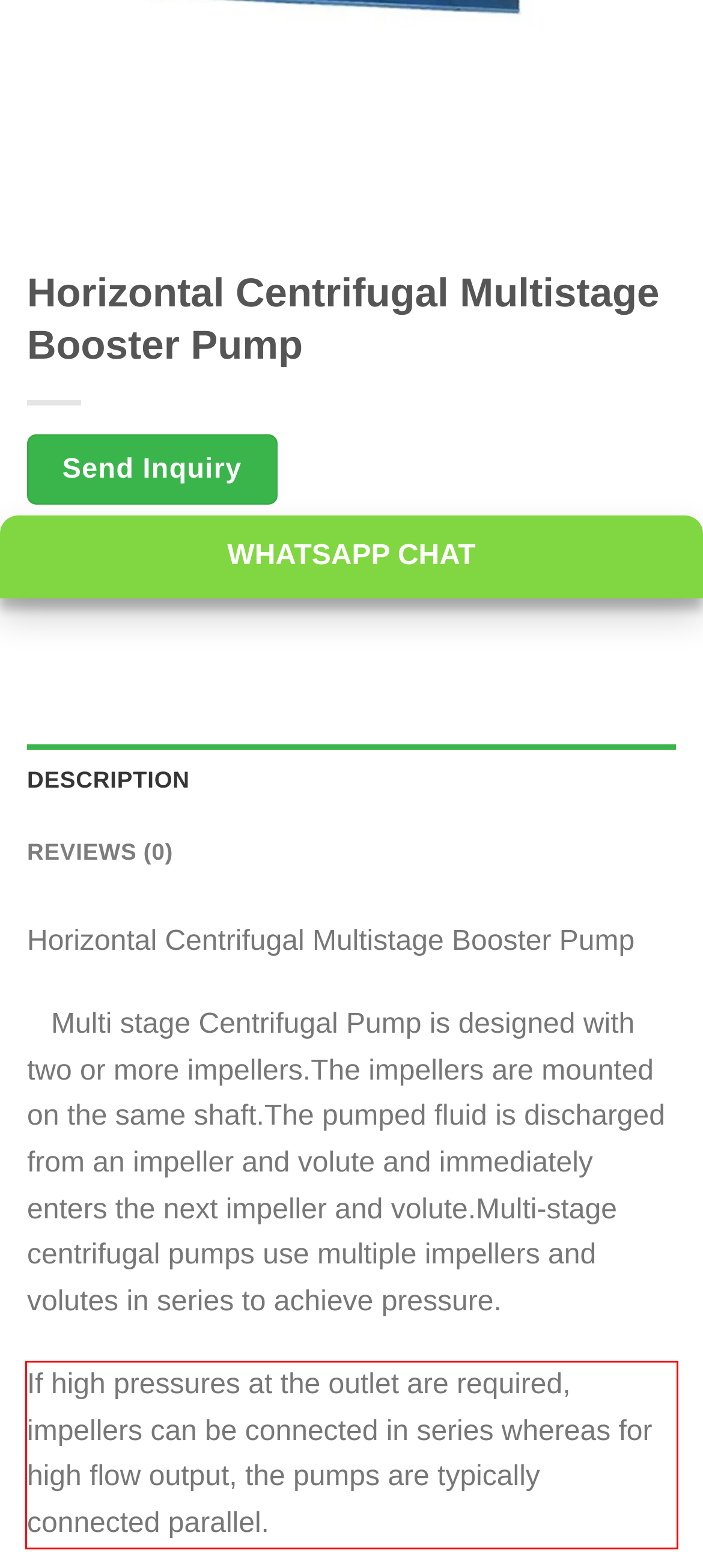You have a screenshot of a webpage where a UI element is enclosed in a red rectangle. Perform OCR to capture the text inside this red rectangle.

If high pressures at the outlet are required, impellers can be connected in series whereas for high flow output, the pumps are typically connected parallel.